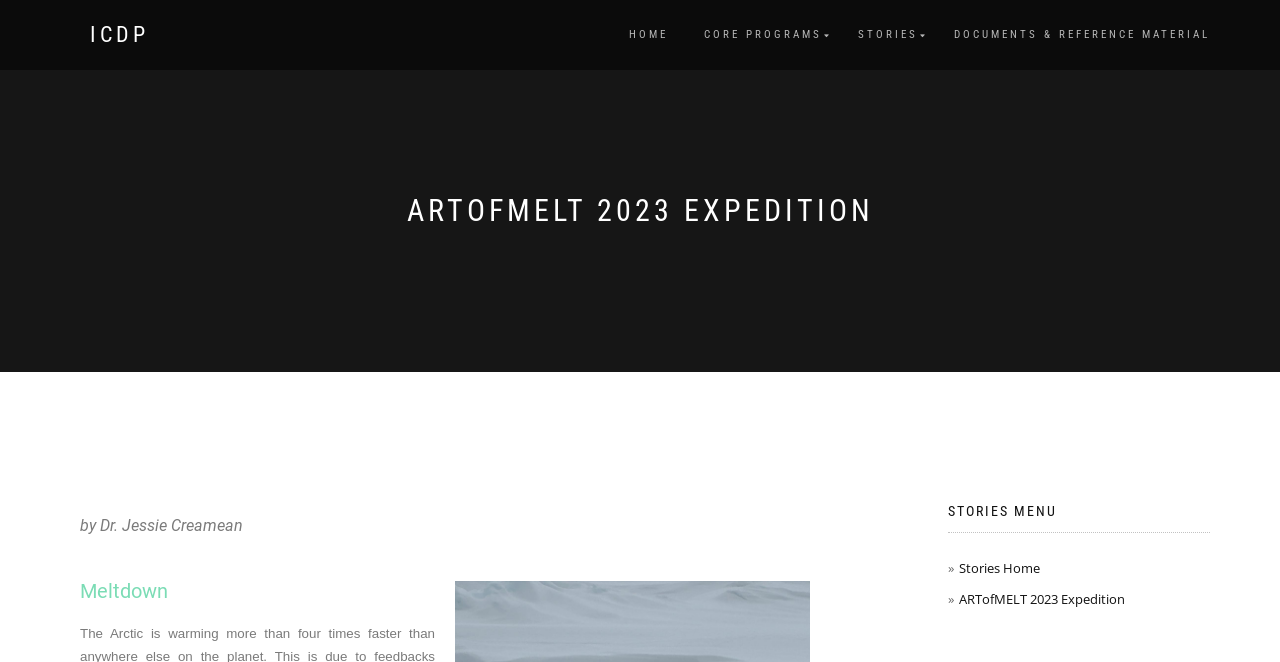What is the theme of the expedition?
Look at the image and provide a short answer using one word or a phrase.

Meltdown